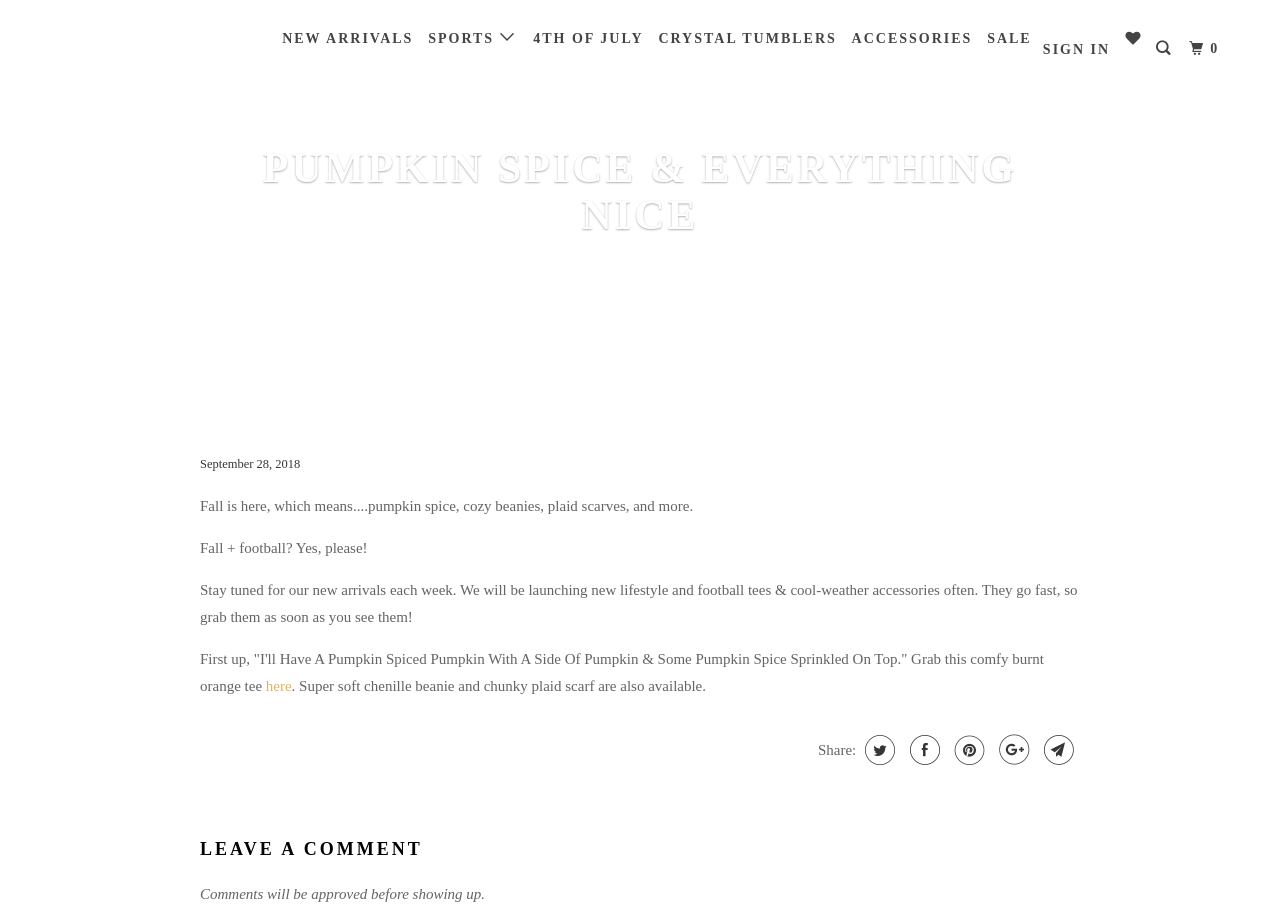Identify the bounding box coordinates of the region that needs to be clicked to carry out this instruction: "Sign in to your account". Provide these coordinates as four float numbers ranging from 0 to 1, i.e., [left, top, right, bottom].

[0.812, 0.036, 0.87, 0.073]